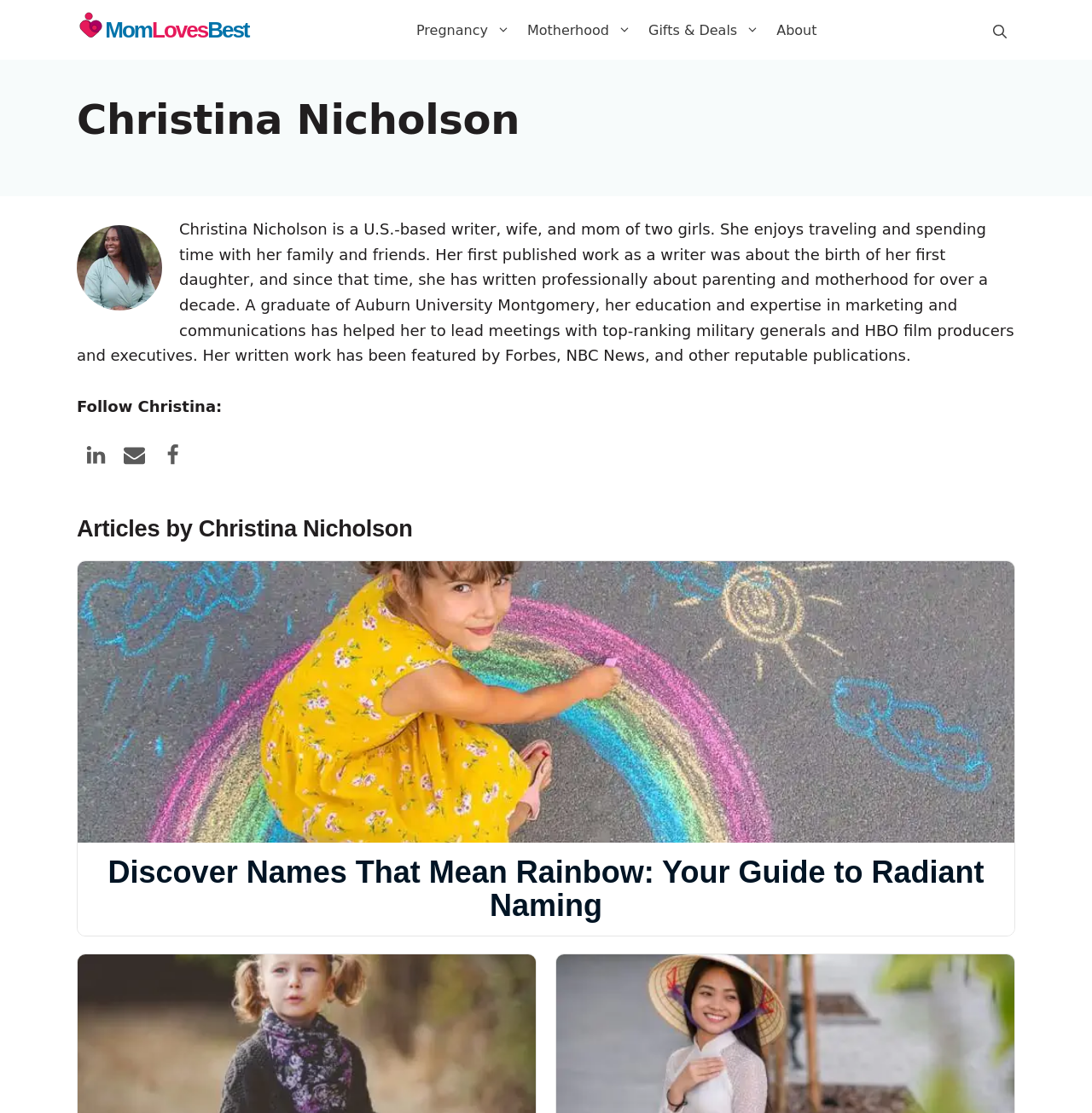Please identify the bounding box coordinates of the element's region that should be clicked to execute the following instruction: "View Christina's LinkedIn profile". The bounding box coordinates must be four float numbers between 0 and 1, i.e., [left, top, right, bottom].

[0.07, 0.398, 0.105, 0.429]